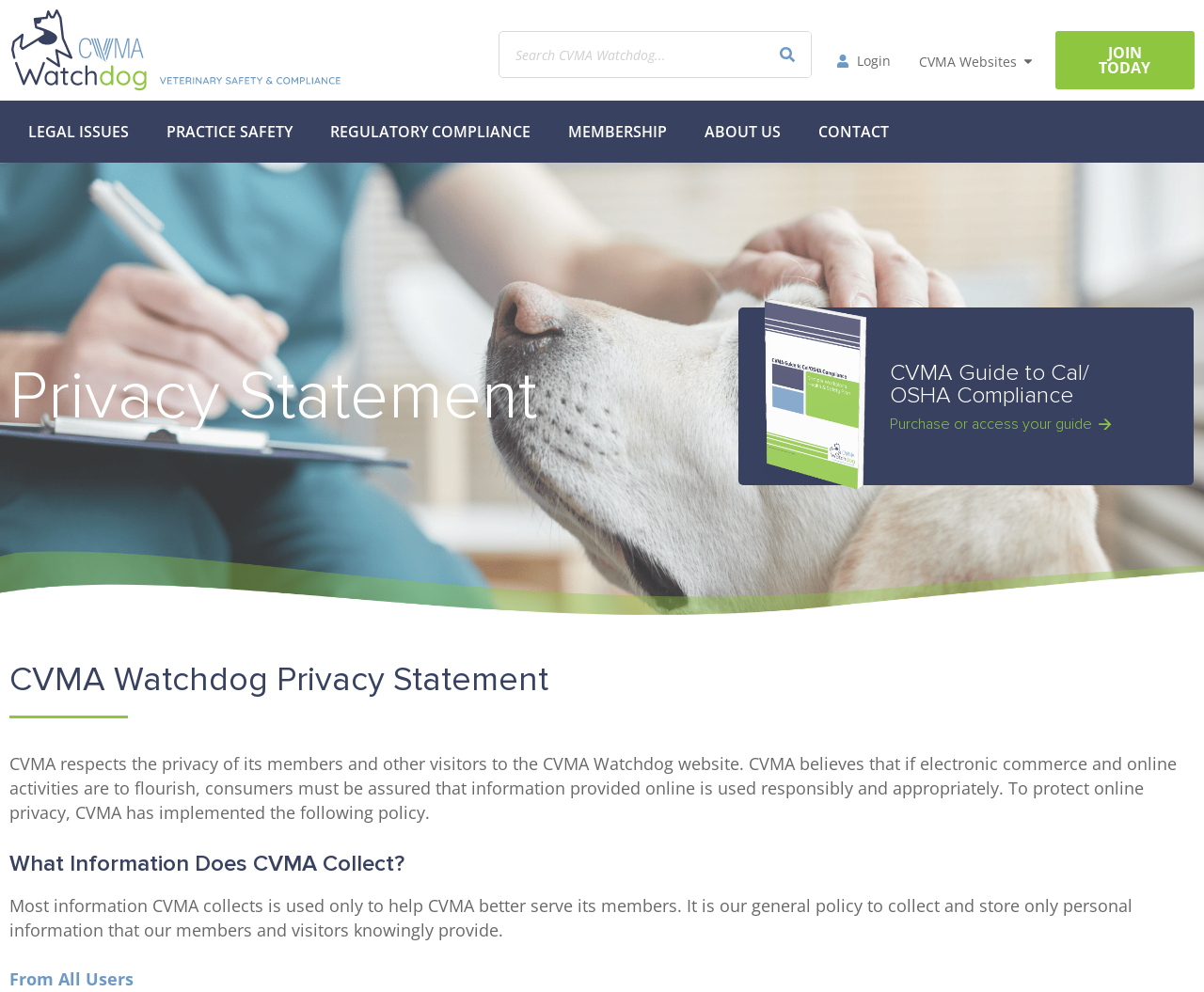Could you determine the bounding box coordinates of the clickable element to complete the instruction: "Go to Legal Issues page"? Provide the coordinates as four float numbers between 0 and 1, i.e., [left, top, right, bottom].

[0.008, 0.111, 0.123, 0.155]